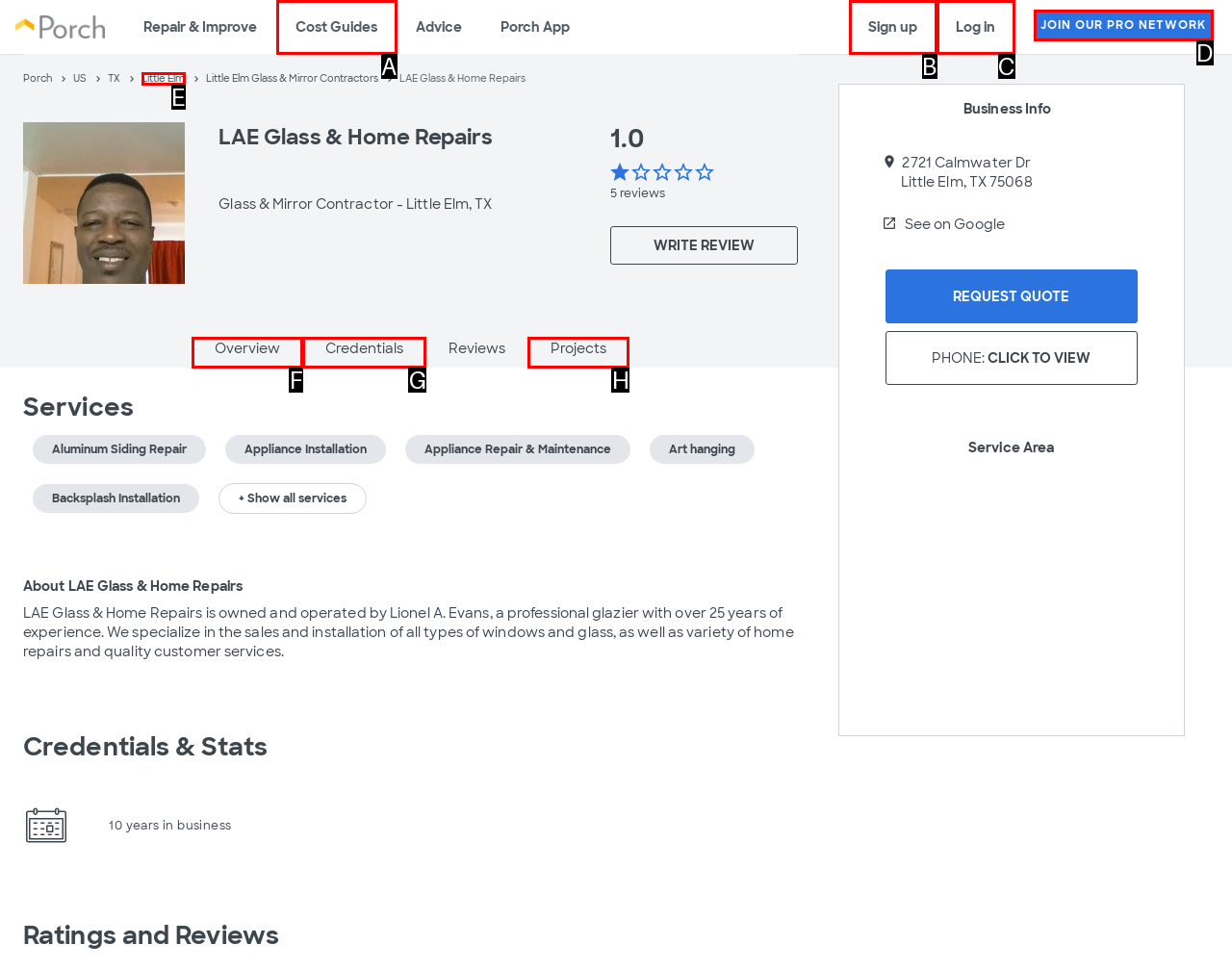Select the option that matches this description: Little Elm
Answer by giving the letter of the chosen option.

E